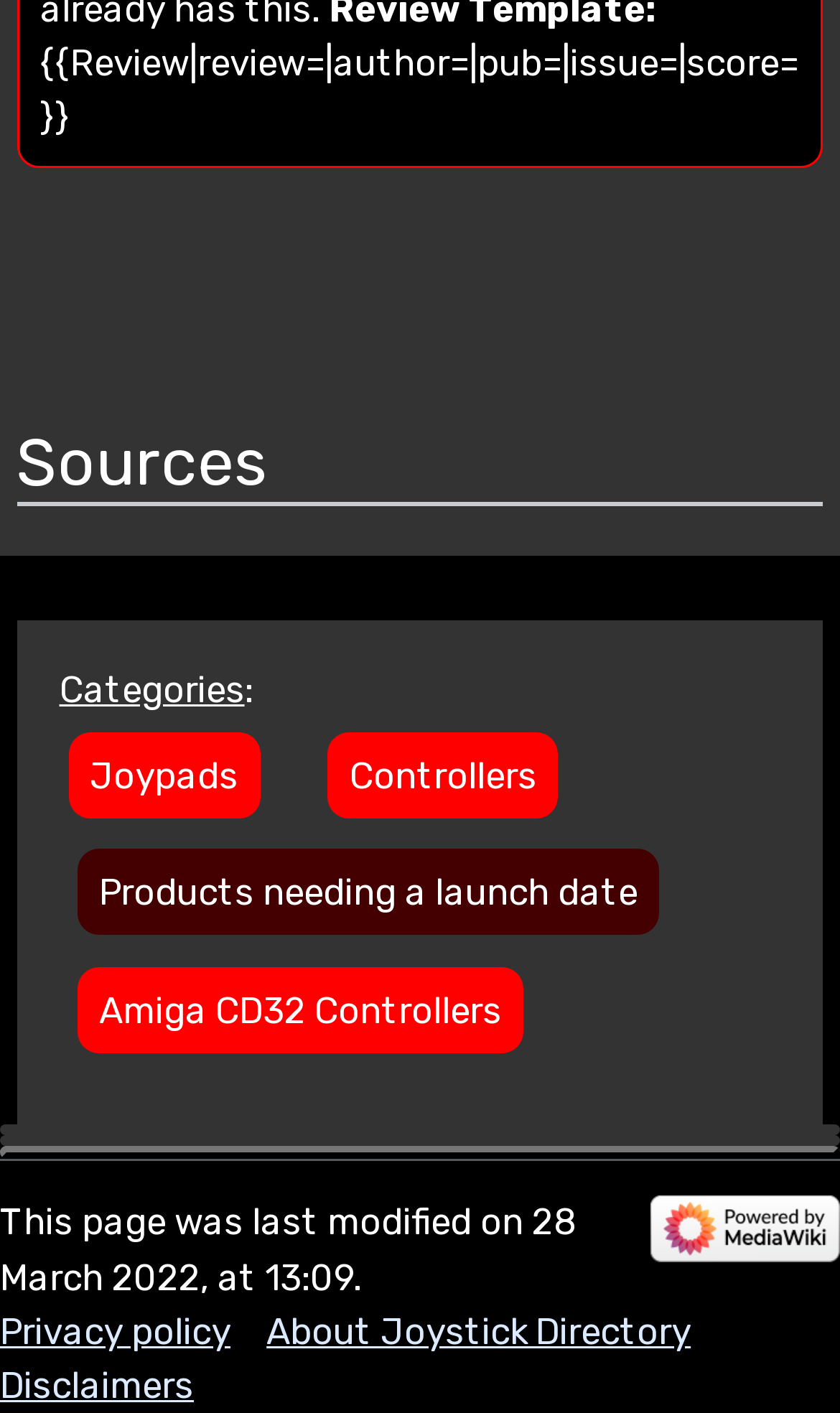Identify the bounding box coordinates for the region of the element that should be clicked to carry out the instruction: "View categories". The bounding box coordinates should be four float numbers between 0 and 1, i.e., [left, top, right, bottom].

[0.071, 0.472, 0.291, 0.503]